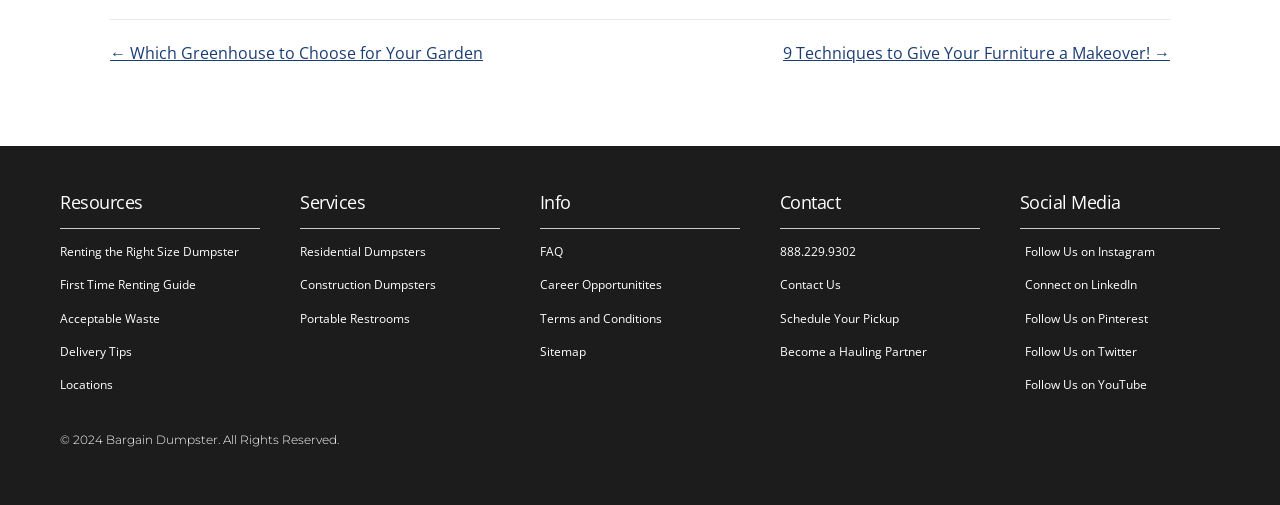Please identify the bounding box coordinates of the element I should click to complete this instruction: 'Read the FAQ'. The coordinates should be given as four float numbers between 0 and 1, like this: [left, top, right, bottom].

[0.422, 0.474, 0.44, 0.525]